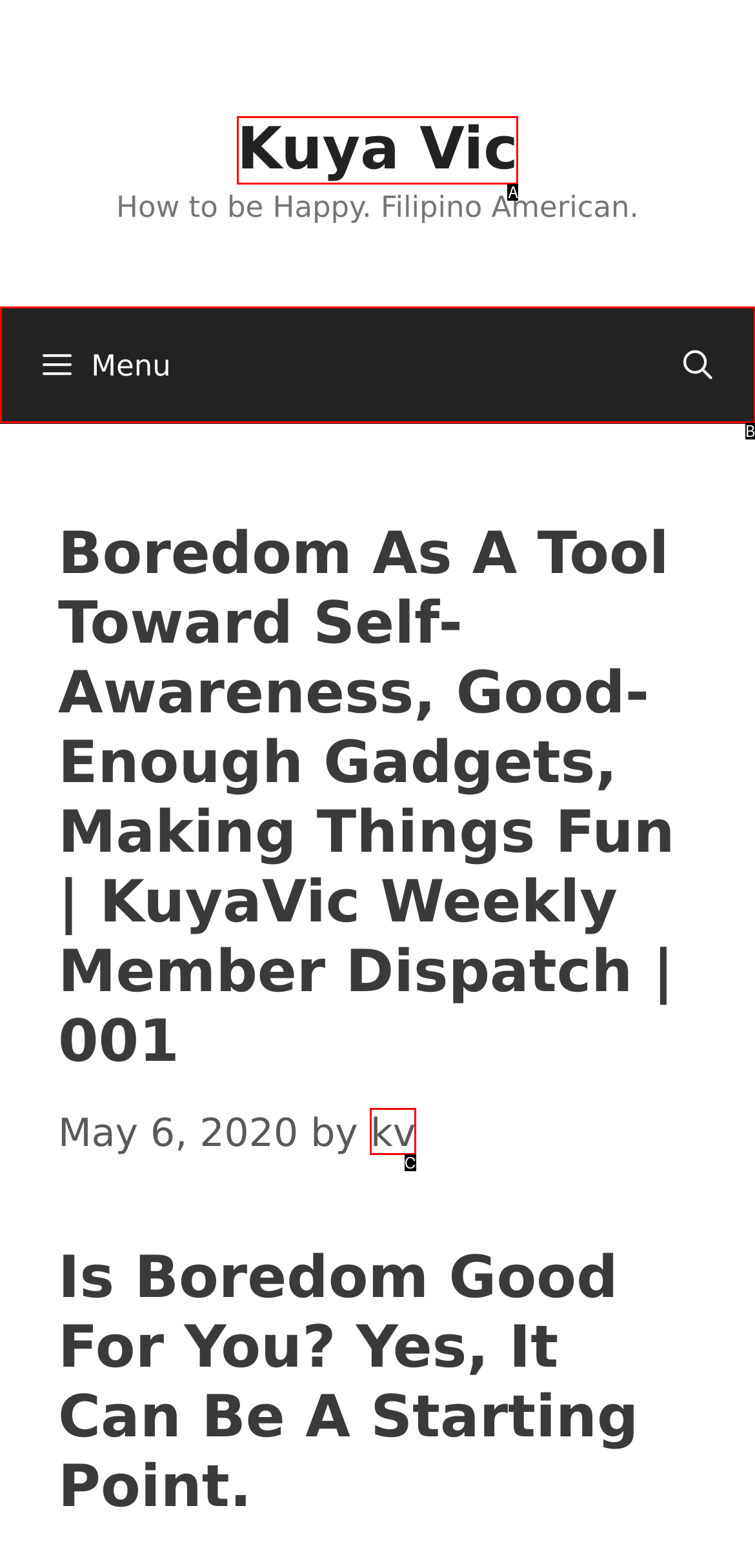What letter corresponds to the UI element described here: kv
Reply with the letter from the options provided.

C